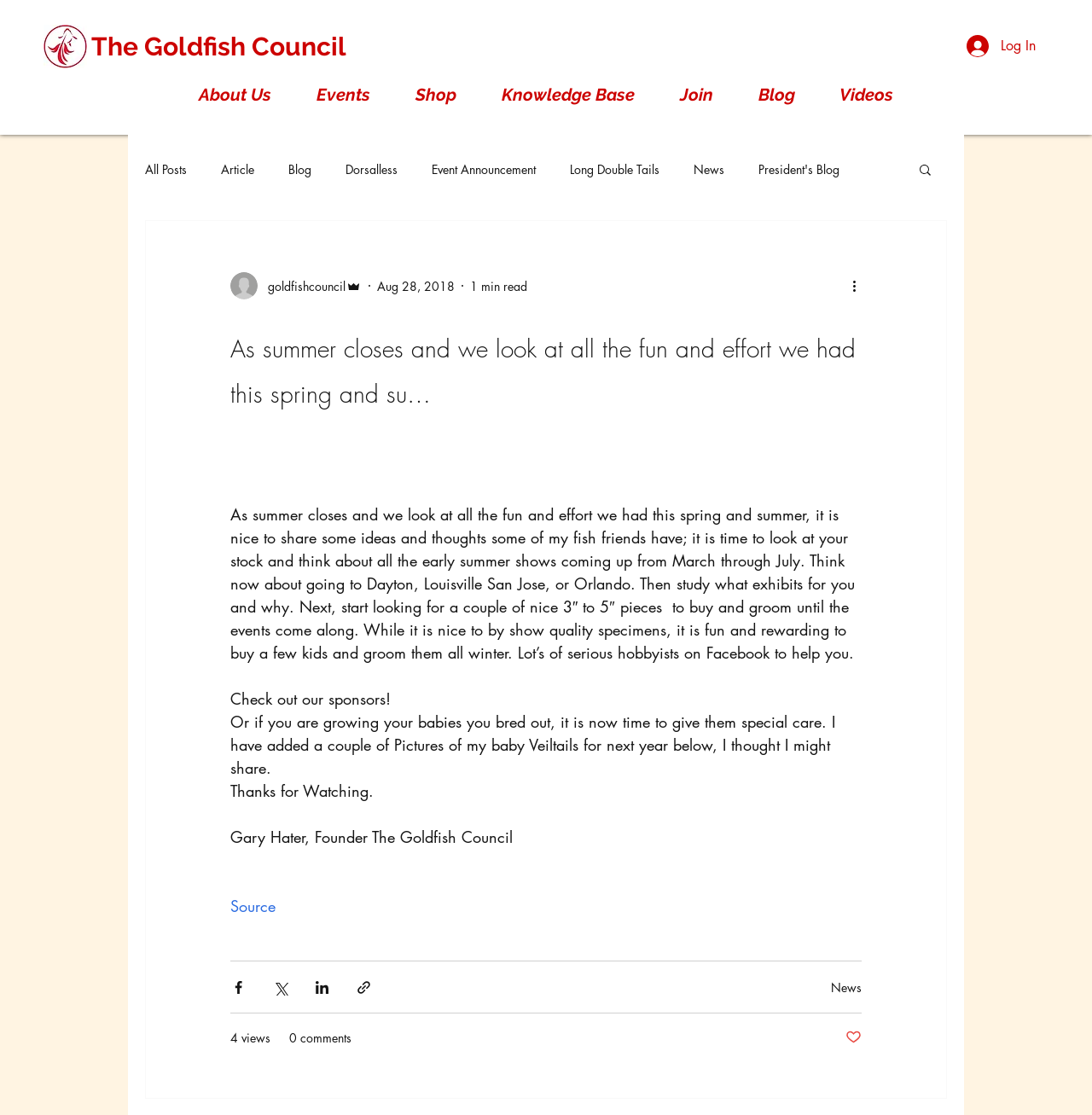Illustrate the webpage with a detailed description.

This webpage appears to be a blog post from The Goldfish Council, a community for goldfish enthusiasts. At the top of the page, there is a small image of a goldfish, followed by a link to "The Goldfish Council" and a "Log In" button on the right side. Below this, there is a navigation menu with links to "About Us", "Events", "Shop", "Knowledge Base", "Join", "Blog", and "Videos".

The main content of the page is an article titled "As summer closes and we look at all the fun and effort we had this spring and summer...". The article is written by Gary Hater, the founder of The Goldfish Council, and discusses the importance of preparing for upcoming goldfish shows and sharing ideas and thoughts with fellow enthusiasts. The article includes several paragraphs of text, with a few images of baby Veiltails scattered throughout.

On the right side of the page, there is a secondary navigation menu with links to various categories, including "All Posts", "Article", "Blog", "Dorsalless", and others. Below this, there is a "Search" button and a section with links to "Board of Directors" and "Canada".

At the bottom of the page, there are several buttons to share the article on social media platforms, including Facebook, Twitter, LinkedIn, and a link to share via email. There are also links to "News" and a section displaying the number of views and comments on the article.